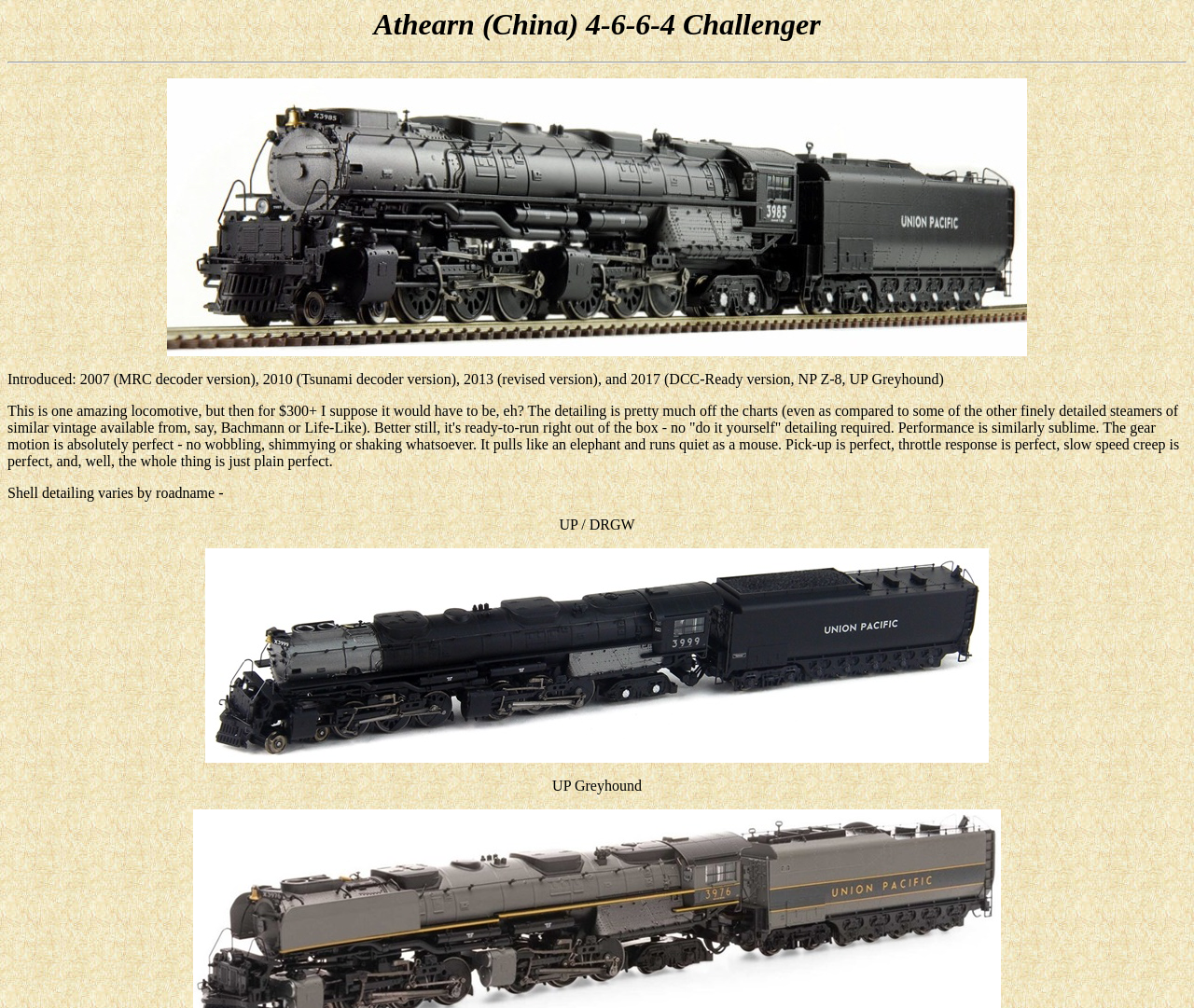Identify the main title of the webpage and generate its text content.

Athearn (China) 4-6-6-4 Challenger